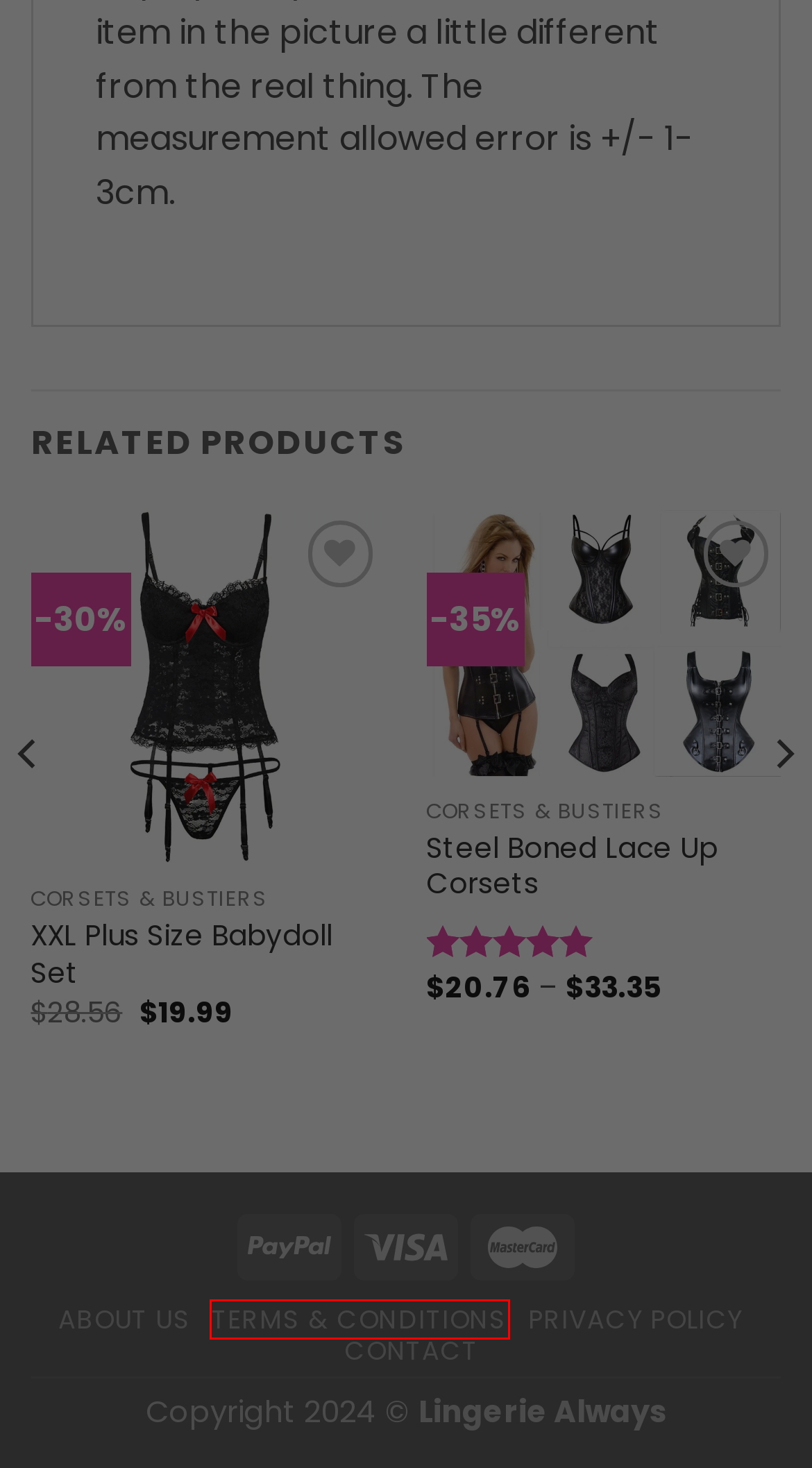Review the screenshot of a webpage that includes a red bounding box. Choose the most suitable webpage description that matches the new webpage after clicking the element within the red bounding box. Here are the candidates:
A. Terms & Conditions – Lingerie Always
B. Contact – Lingerie Always
C. Steel Boned Lace Up Corsets – Lingerie Always
D. Padded Bra Lingerie Sexy Corset – Lingerie Always
E. Leather Open Bust Bra Lingerie – Lingerie Always
F. CINOON Gothic corset – Lingerie Always
G. XXL Plus Size Babydoll Set – Lingerie Always
H. Home – Lingerie Always

A